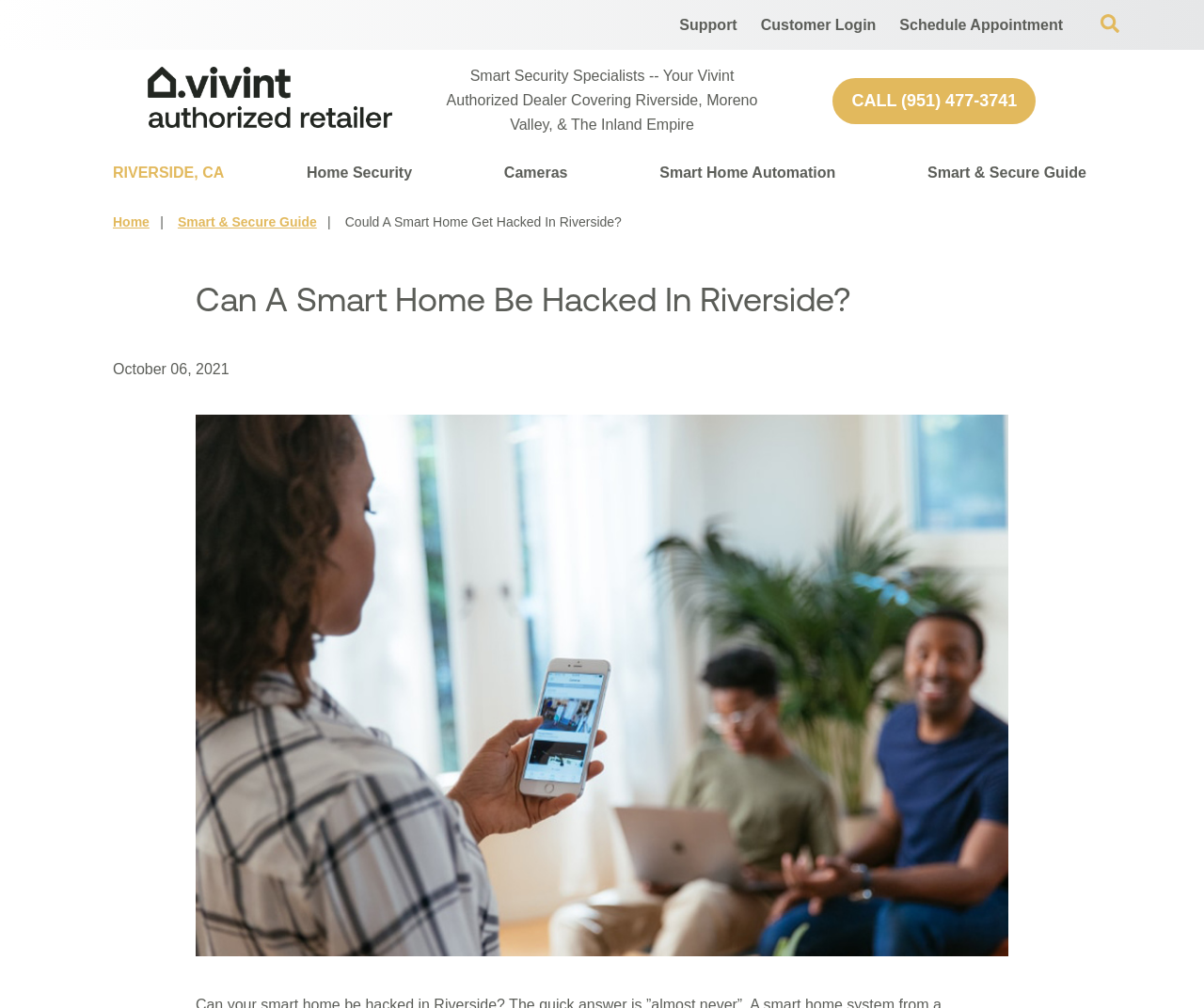Summarize the webpage in an elaborate manner.

The webpage appears to be a blog post or article discussing the security of smart homes in Riverside, specifically focusing on the potential risks of hacking and how Vivint systems can provide high-level encryption standards and disguised IP addressing to mitigate these risks.

At the top of the page, there are several links and buttons, including "Support", "Customer Login", "Schedule Appointment", and "Open Search", which are positioned horizontally across the top right corner of the page.

Below these links, there is a section with a logo image and a link "Vivint Authorized Retailer Riverside" on the left, accompanied by a static text describing the company as "Smart Security Specialists" and an authorized dealer covering Riverside, Moreno Valley, and the Inland Empire.

To the right of this section, there is a call-to-action link "CALL (951) 477-3741" and a static text "RIVERSIDE, CA" above it. 

Further down, there is a navigation menu with links to "Home Security", "Cameras", "Smart Home Automation", and "Smart & Secure Guide", each with an expandable menu button next to it.

The main content of the page begins with a breadcrumb navigation section, showing the current page's location within the website. Below this, there is a heading "Can A Smart Home Be Hacked In Riverside?" followed by a static text with the date "October 06, 2021". 

The main article content is accompanied by an image of a woman looking at her cell phone with the Vivint app, which takes up most of the page's width.